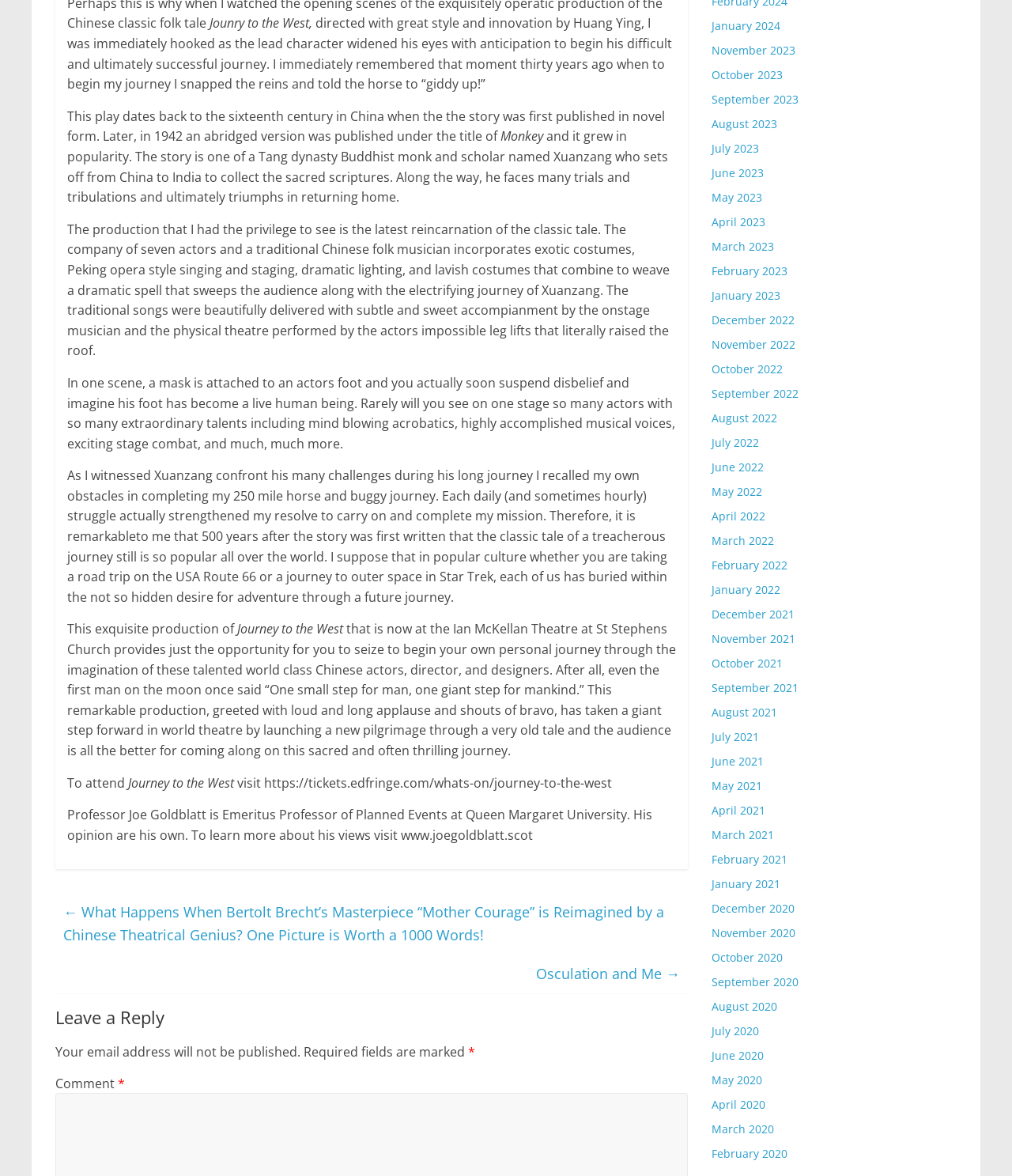Can you find the bounding box coordinates for the element that needs to be clicked to execute this instruction: "Read the review of Journey to the West by Professor Joe Goldblatt"? The coordinates should be given as four float numbers between 0 and 1, i.e., [left, top, right, bottom].

[0.066, 0.528, 0.668, 0.646]